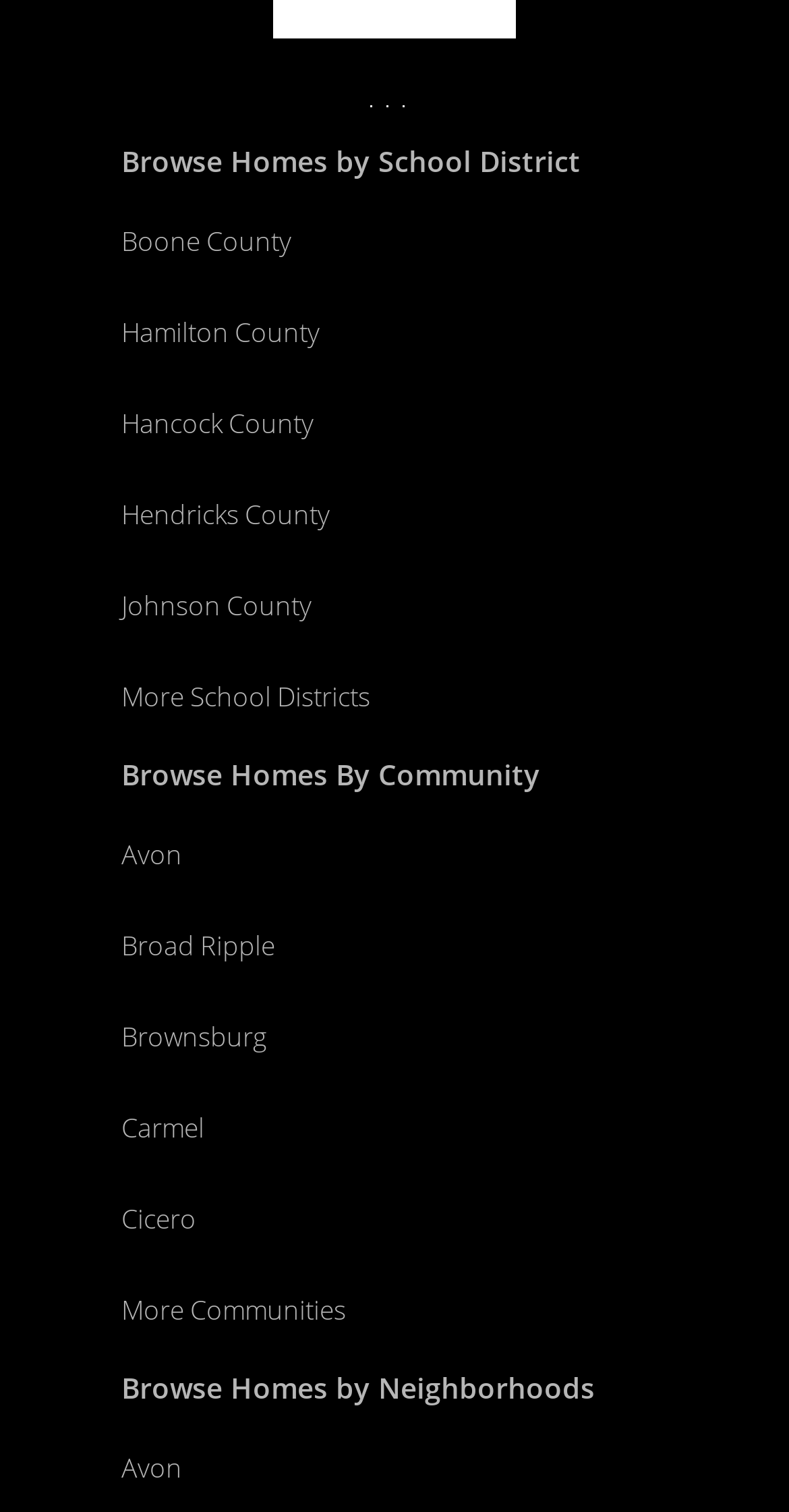How many social media links are available?
Based on the visual, give a brief answer using one word or a short phrase.

3